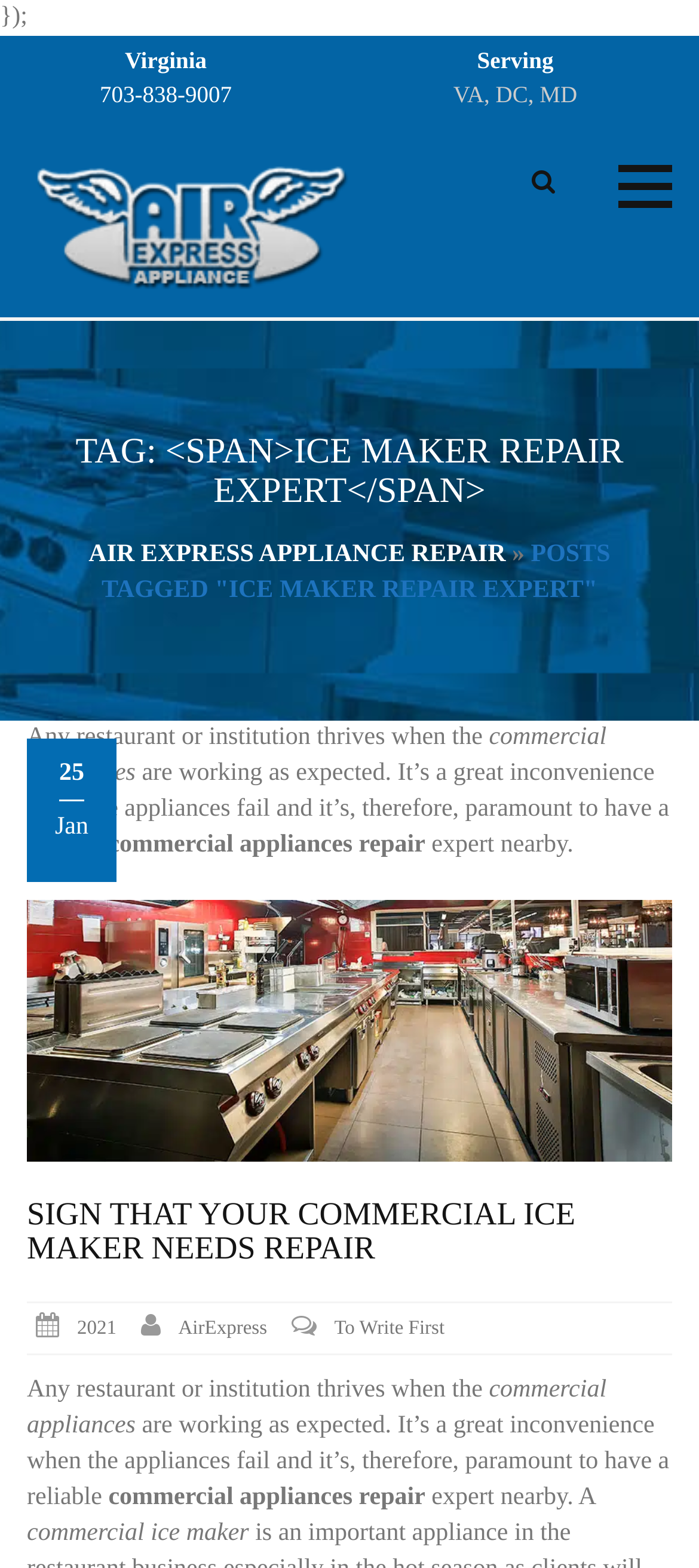Bounding box coordinates should be in the format (top-left x, top-left y, bottom-right x, bottom-right y) and all values should be floating point numbers between 0 and 1. Determine the bounding box coordinate for the UI element described as: To Write First

[0.478, 0.841, 0.636, 0.854]